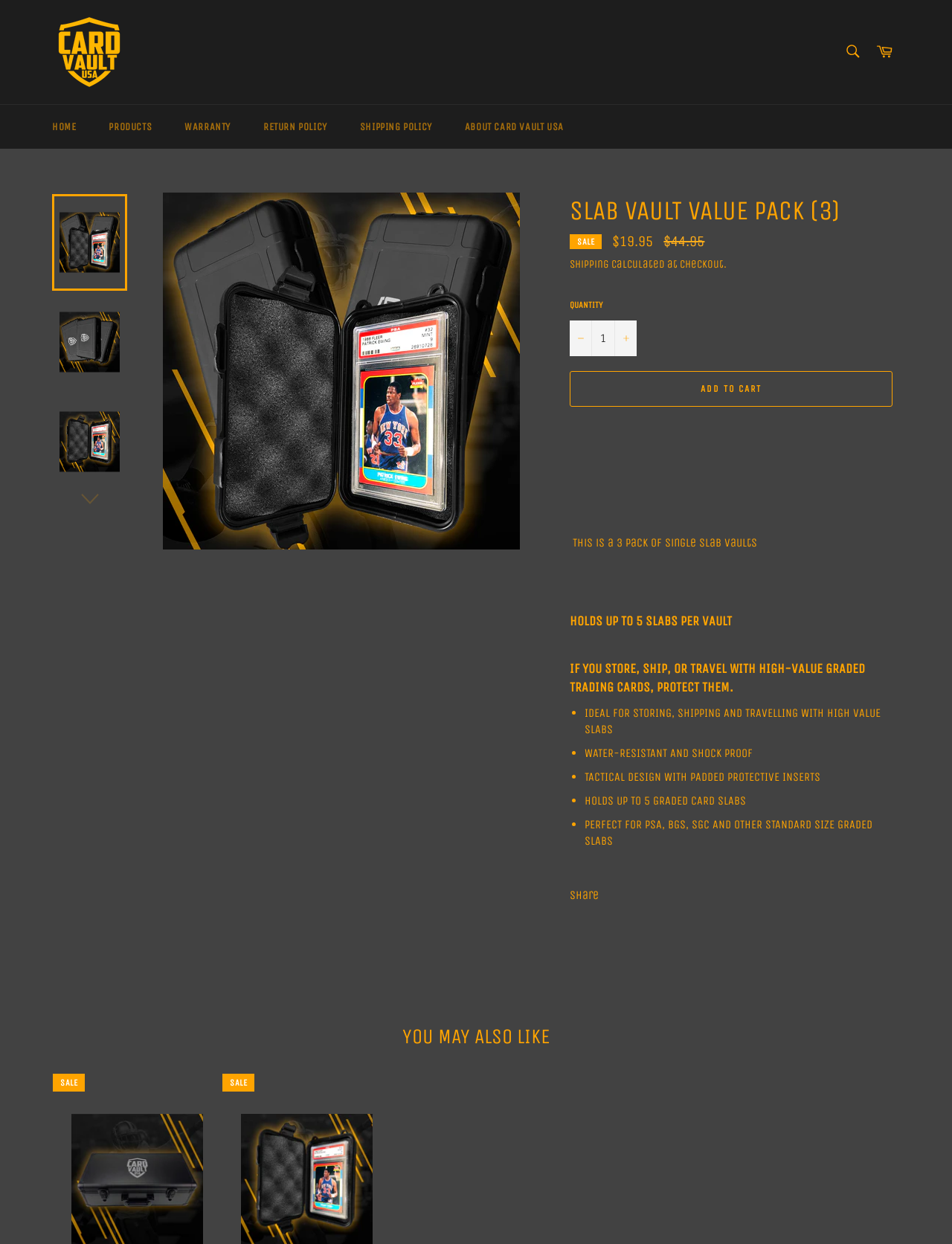What is the price of the Slab Vault Value Pack (3)?
Based on the screenshot, provide your answer in one word or phrase.

$19.95